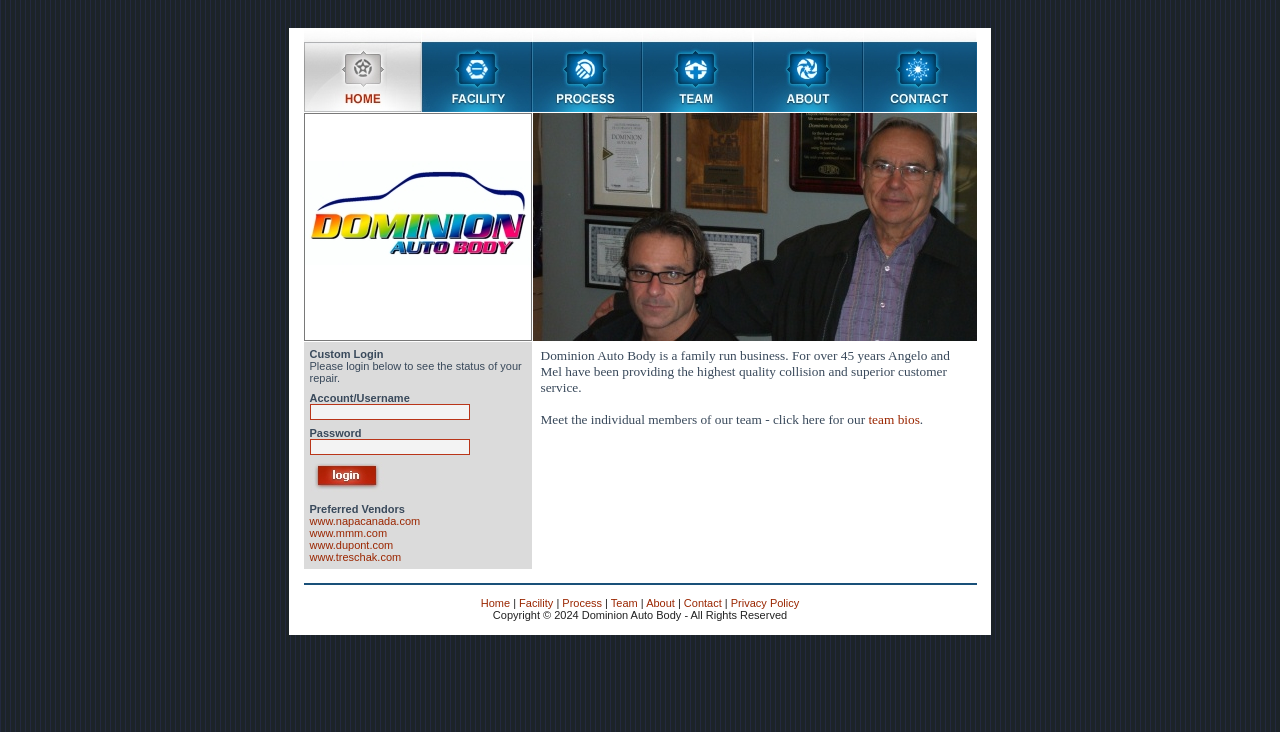Determine the bounding box coordinates of the clickable element to complete this instruction: "submit your login credentials". Provide the coordinates in the format of four float numbers between 0 and 1, [left, top, right, bottom].

[0.242, 0.631, 0.3, 0.672]